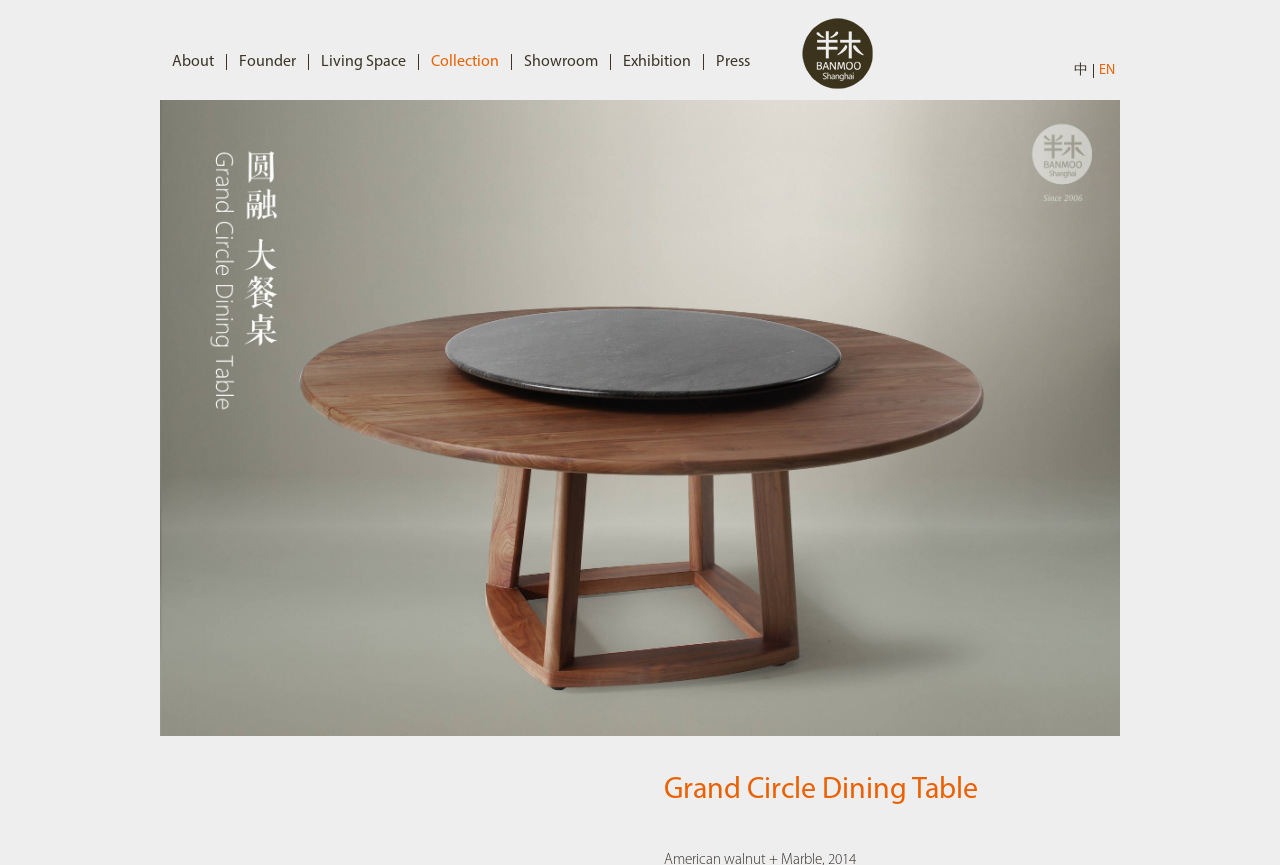Please identify the coordinates of the bounding box that should be clicked to fulfill this instruction: "Visit the Founder page".

[0.177, 0.062, 0.241, 0.081]